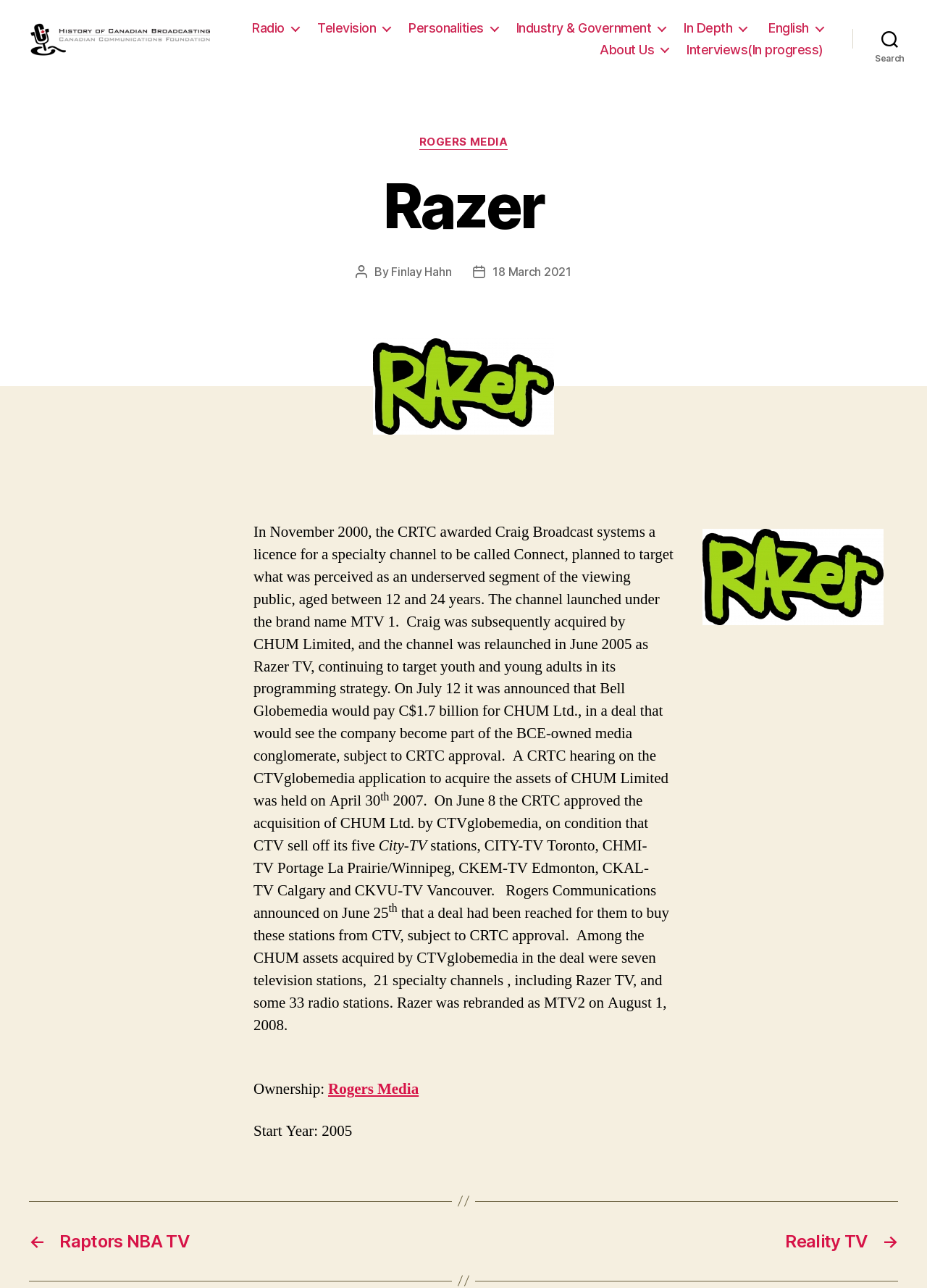Using the webpage screenshot and the element description → Reality TV, determine the bounding box coordinates. Specify the coordinates in the format (top-left x, top-left y, bottom-right x, bottom-right y) with values ranging from 0 to 1.

[0.516, 0.961, 0.969, 0.978]